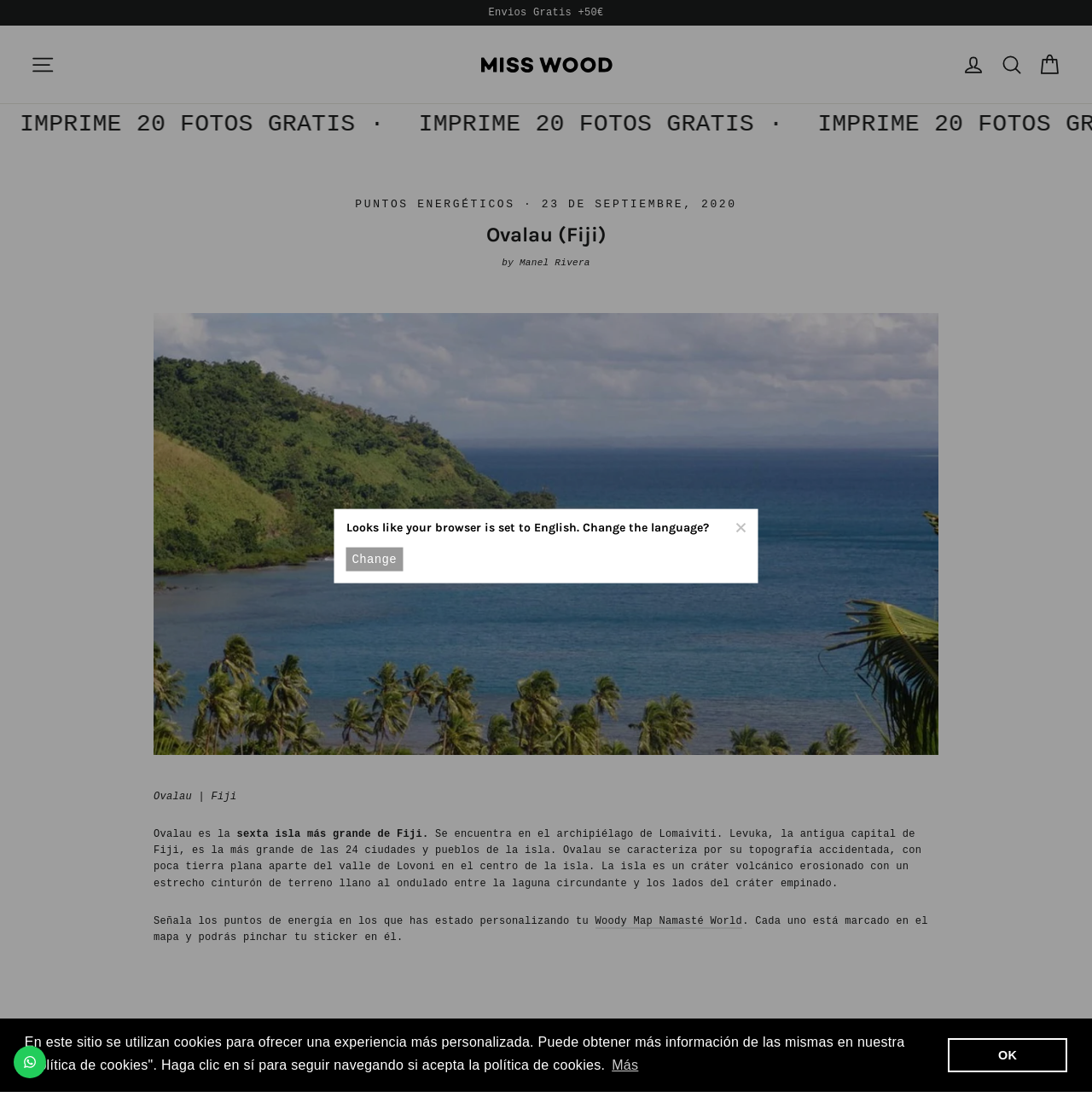Analyze the image and provide a detailed answer to the question: What is the name of the music academy founded by the author?

The webpage mentions that the author founded the Académie des musiques intemporelles, which allows students to learn how to compose their own music and create their own songs.